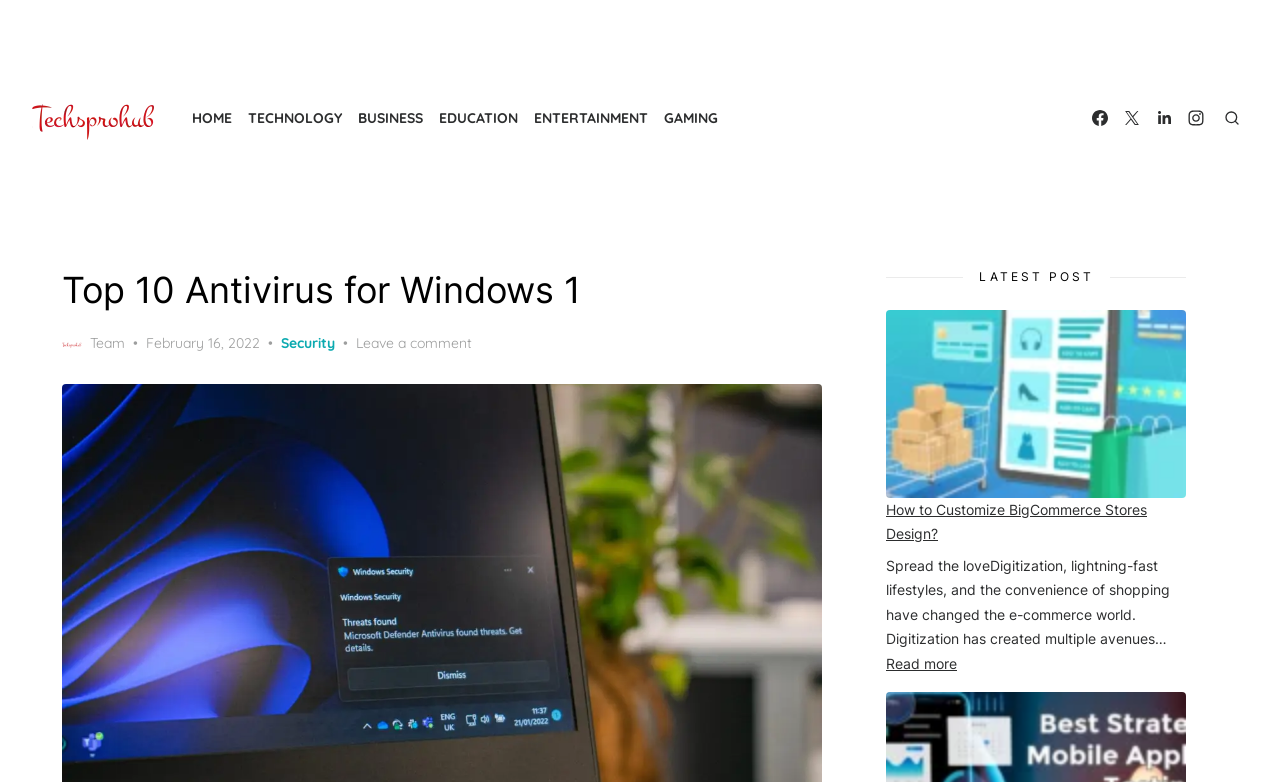What is the title of the latest post?
Please give a detailed answer to the question using the information shown in the image.

I found the title of the latest post by looking at the link element with the text 'How to Customize BigCommerce Stores Design' which is located under the 'LATEST POST' heading element.